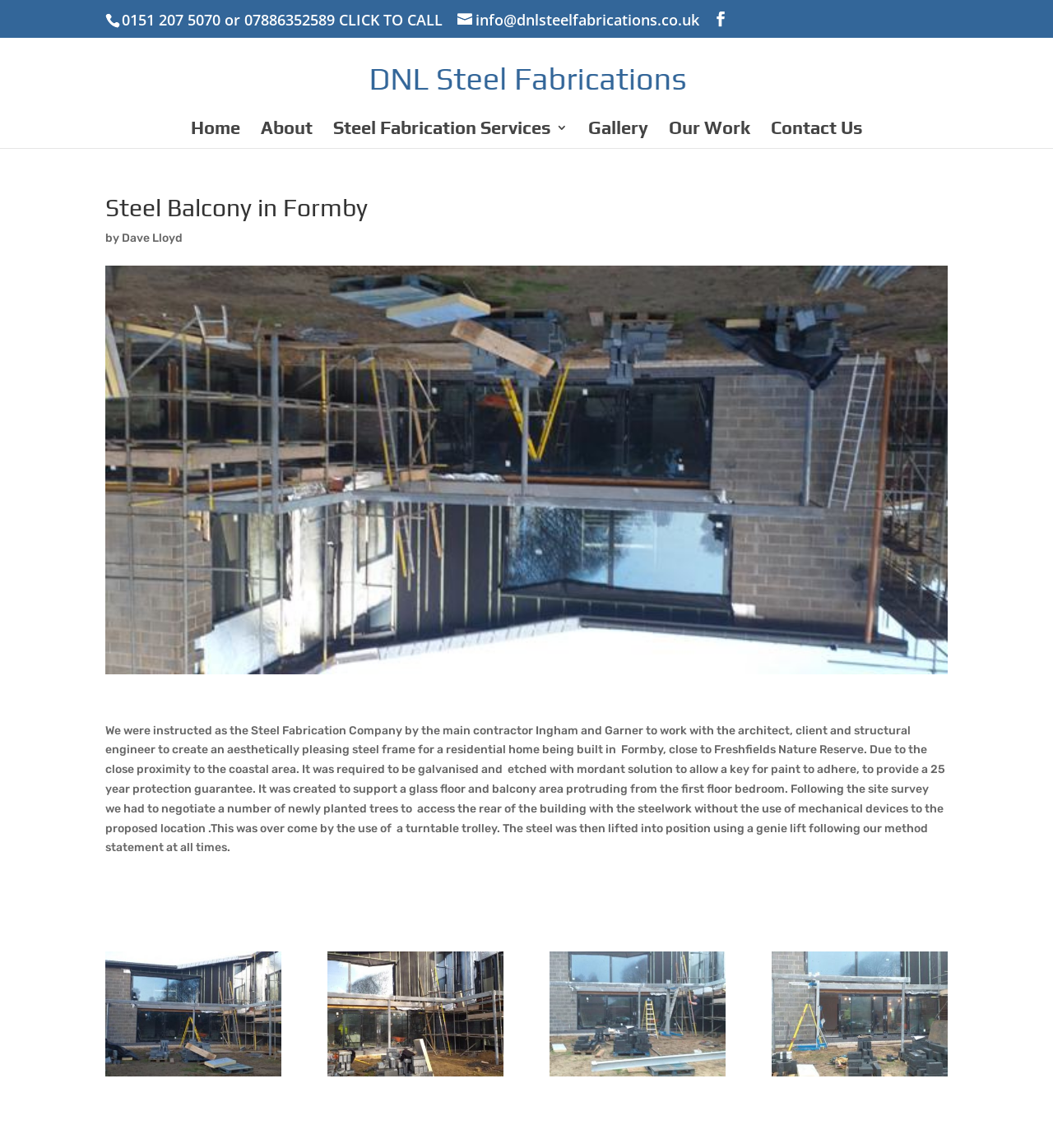Please determine the bounding box coordinates of the area that needs to be clicked to complete this task: 'Visit the home page'. The coordinates must be four float numbers between 0 and 1, formatted as [left, top, right, bottom].

[0.181, 0.106, 0.228, 0.129]